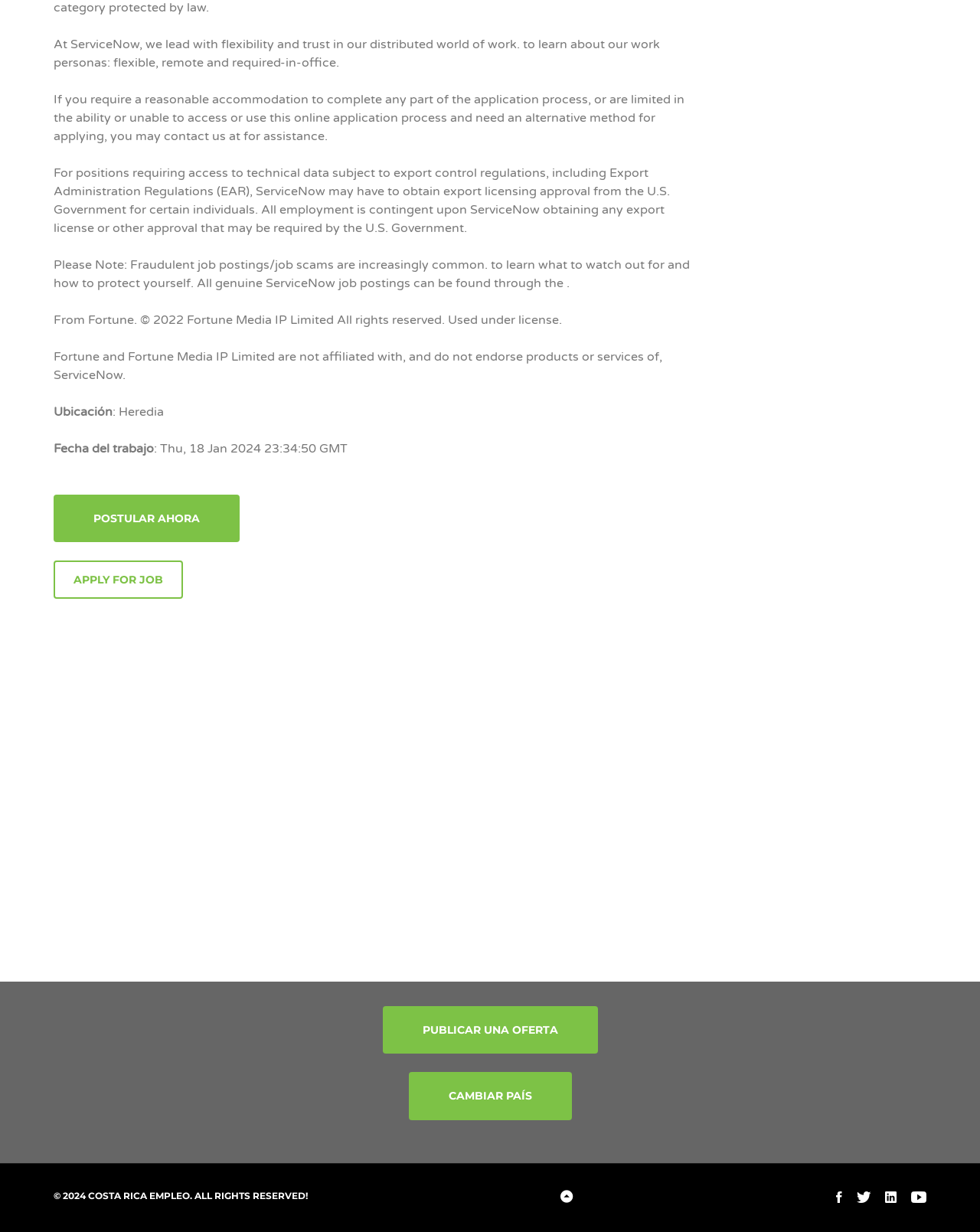Locate the bounding box coordinates of the clickable area to execute the instruction: "Apply for the job". Provide the coordinates as four float numbers between 0 and 1, represented as [left, top, right, bottom].

[0.055, 0.414, 0.245, 0.427]